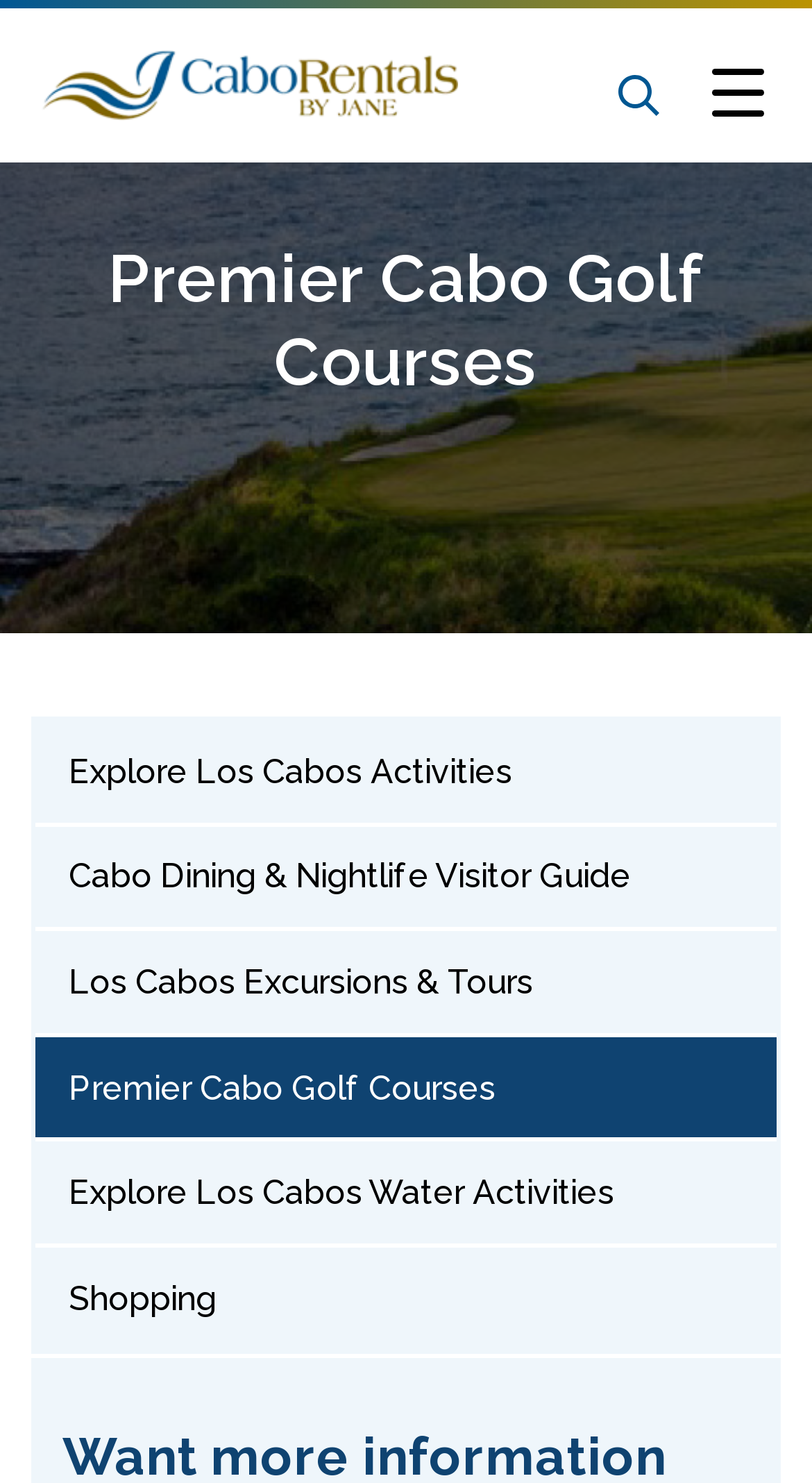Pinpoint the bounding box coordinates of the clickable element needed to complete the instruction: "View Cabo Dining & Nightlife Visitor Guide". The coordinates should be provided as four float numbers between 0 and 1: [left, top, right, bottom].

[0.044, 0.557, 0.956, 0.625]